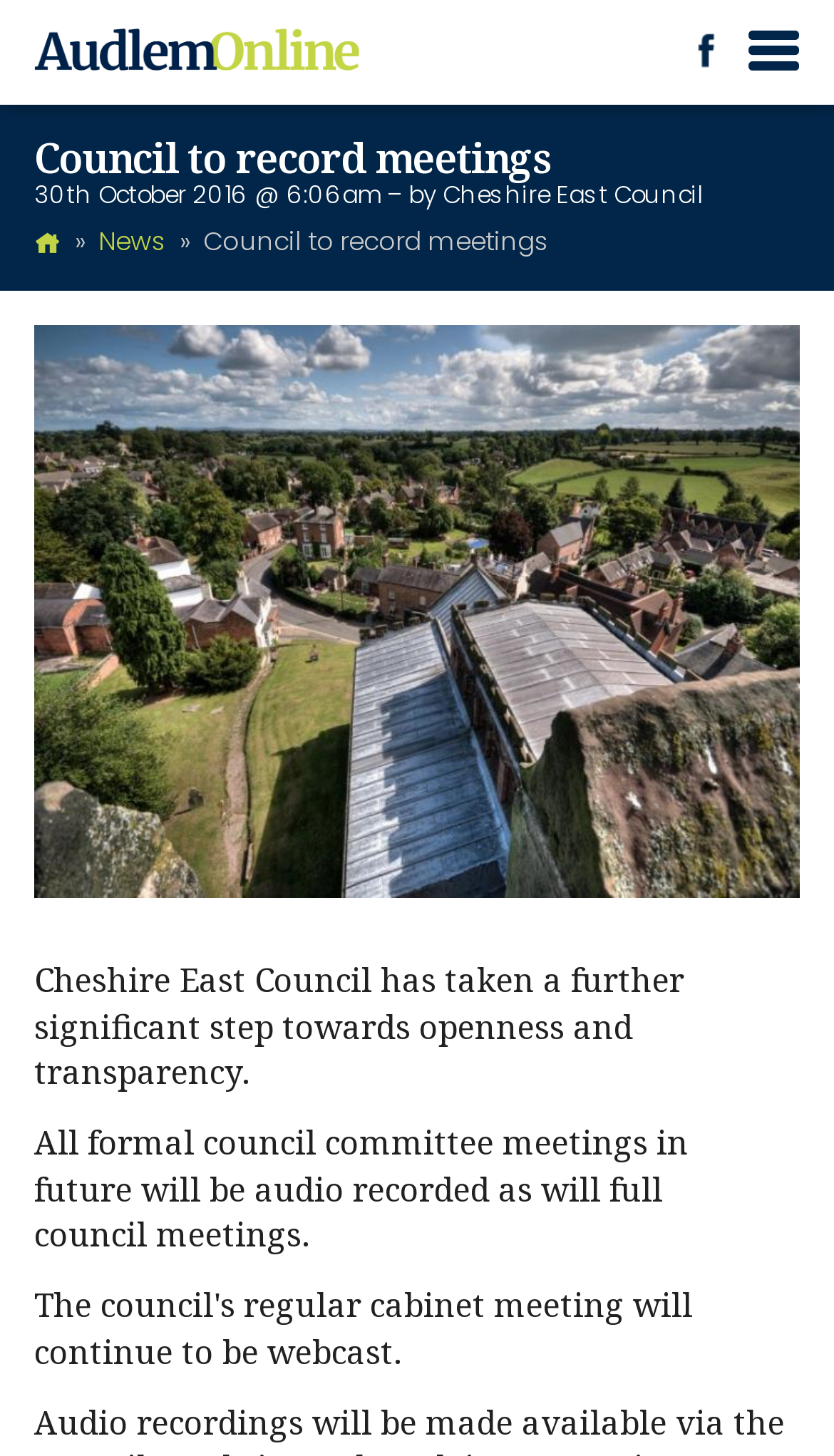Find and provide the bounding box coordinates for the UI element described with: "title="AudlemOnline Home"".

[0.041, 0.0, 0.451, 0.071]